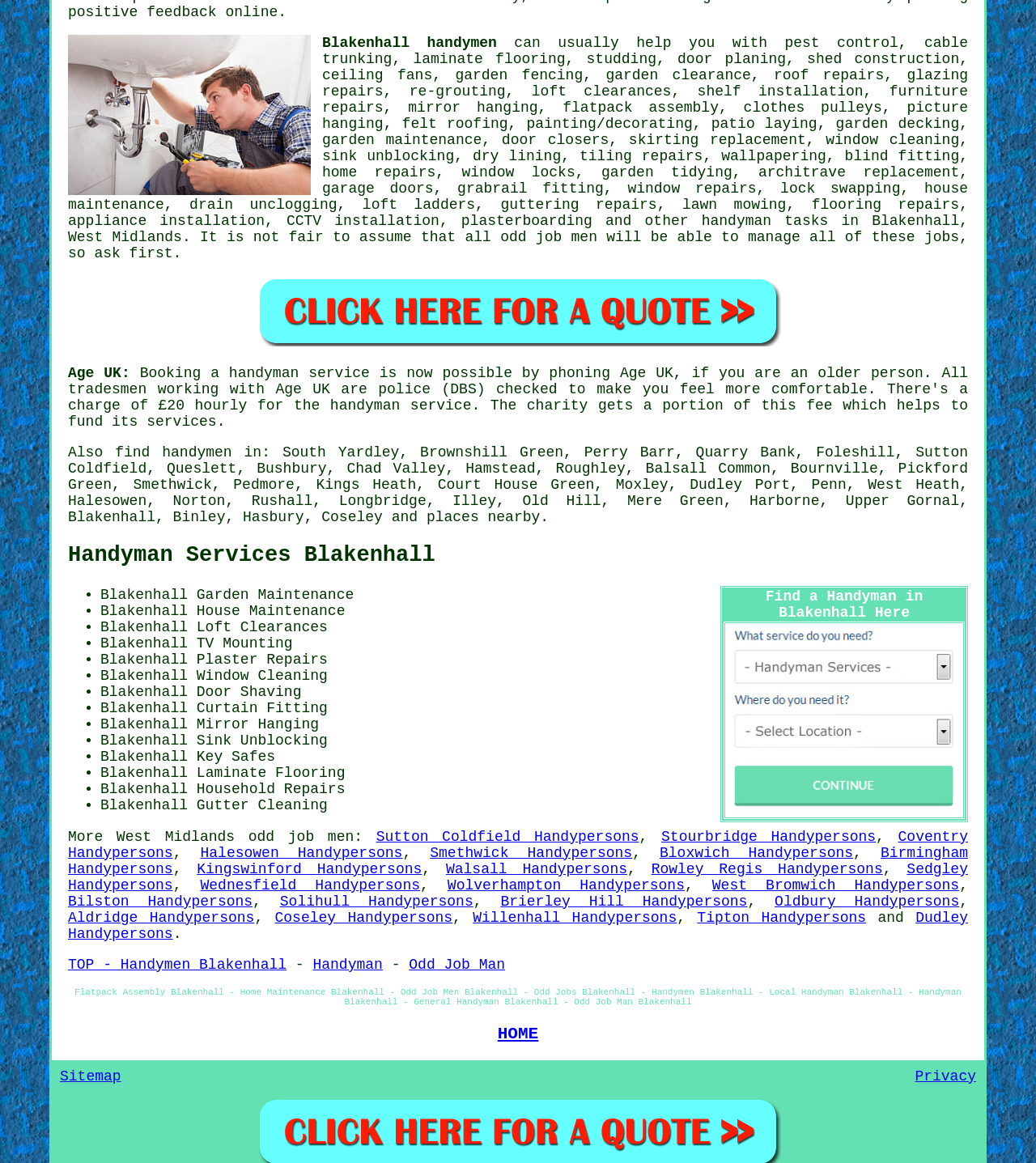Using the image as a reference, answer the following question in as much detail as possible:
What is the primary service offered in Blakenhall?

Based on the webpage content, it is clear that the primary service offered in Blakenhall is handyman services, as evident from the multiple links and text descriptions related to handyman tasks and services.